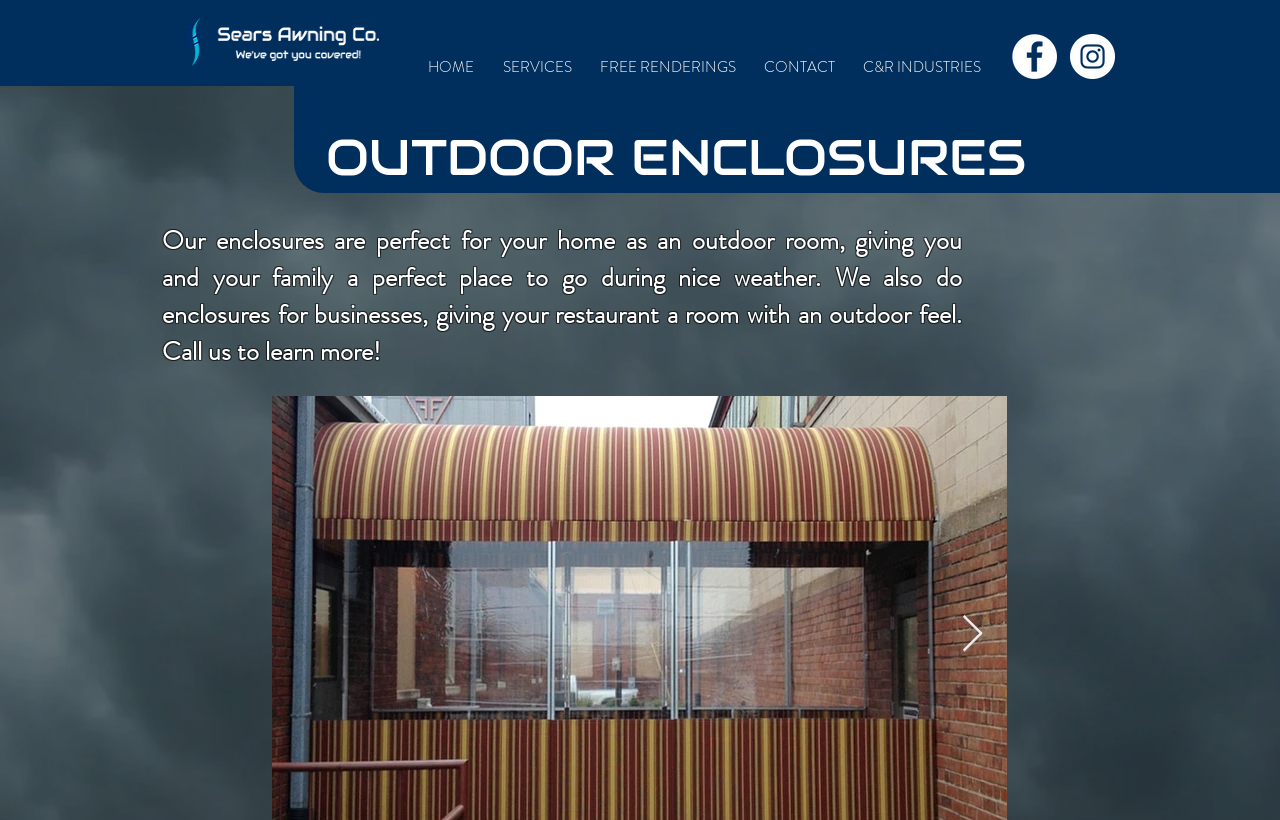Generate a comprehensive description of the webpage.

The webpage is about Walkways and Enclosures by Sears Awning Co. At the top left corner, there is a logo image of the company, which is a 400dpiLogo.png. Next to the logo, there is a header image, also linked to the company's website. 

Below the header, there is a navigation menu with five links: HOME, SERVICES, FREE RENDERINGS, CONTACT, and C&R INDUSTRIES, aligned horizontally across the page. 

On the top right corner, there is a social bar with two links to Facebook and Instagram, each represented by a white circle icon. 

The main content of the page starts with a heading "OUTDOOR ENCLOSURES" in the middle of the page. Below the heading, there is a paragraph of text describing the outdoor enclosures offered by the company, which can be used as an outdoor room for homes or businesses. 

At the bottom right corner of the page, there is a "Next Item" button with an arrow icon, which suggests that there are more items or pages to explore.